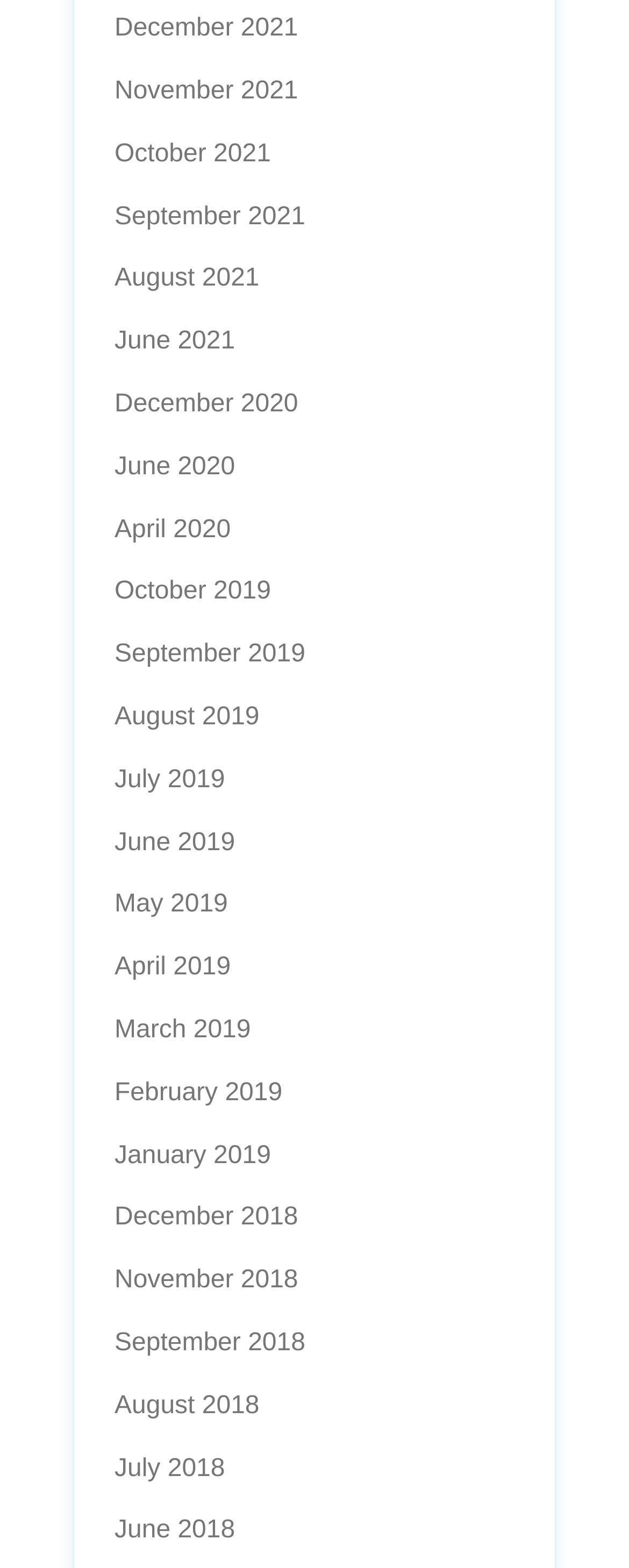Specify the bounding box coordinates of the area that needs to be clicked to achieve the following instruction: "view December 2020".

[0.182, 0.249, 0.474, 0.267]